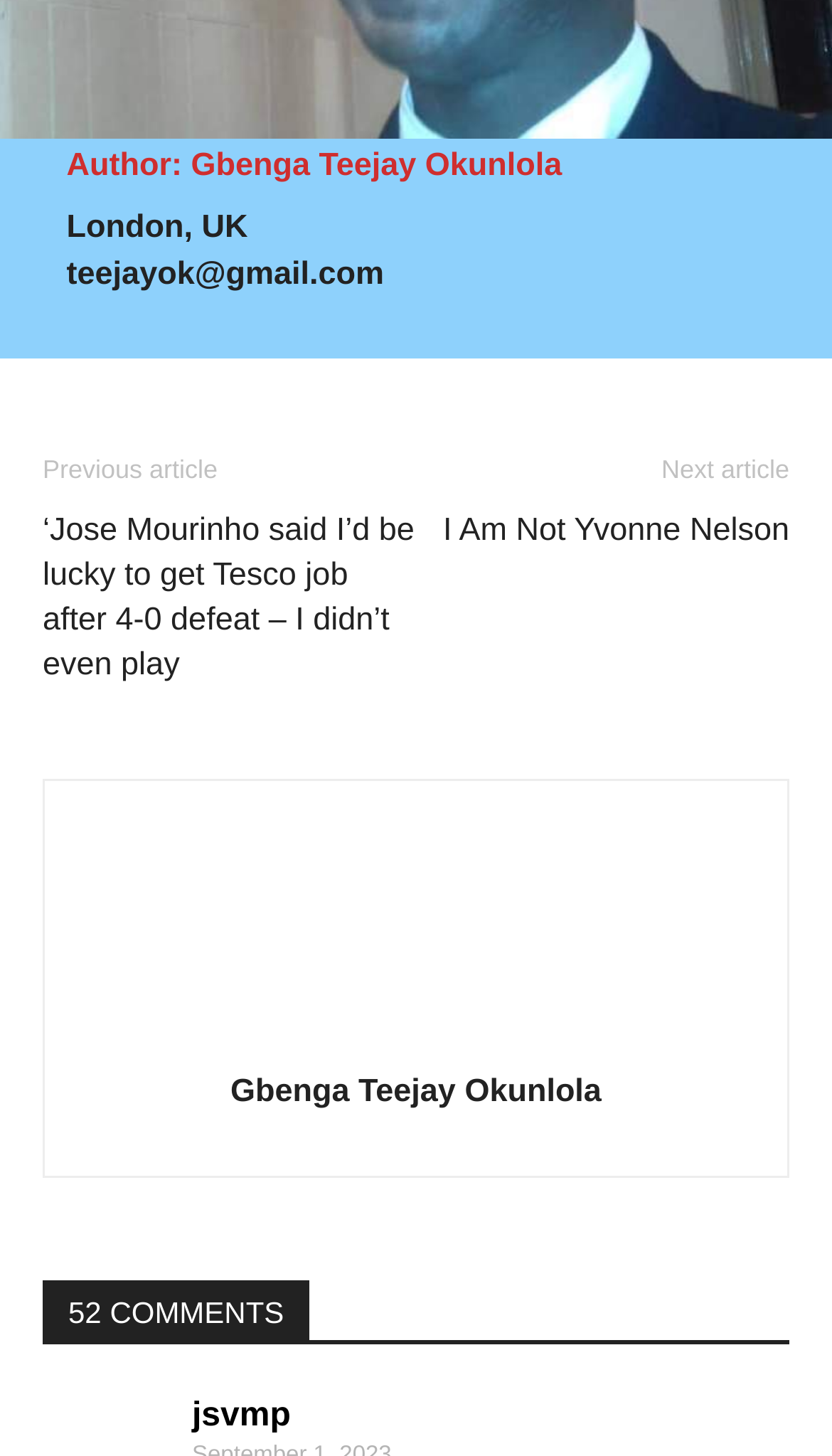Given the element description: "parent_node: Gbenga Teejay Okunlola", predict the bounding box coordinates of this UI element. The coordinates must be four float numbers between 0 and 1, given as [left, top, right, bottom].

[0.377, 0.696, 0.623, 0.719]